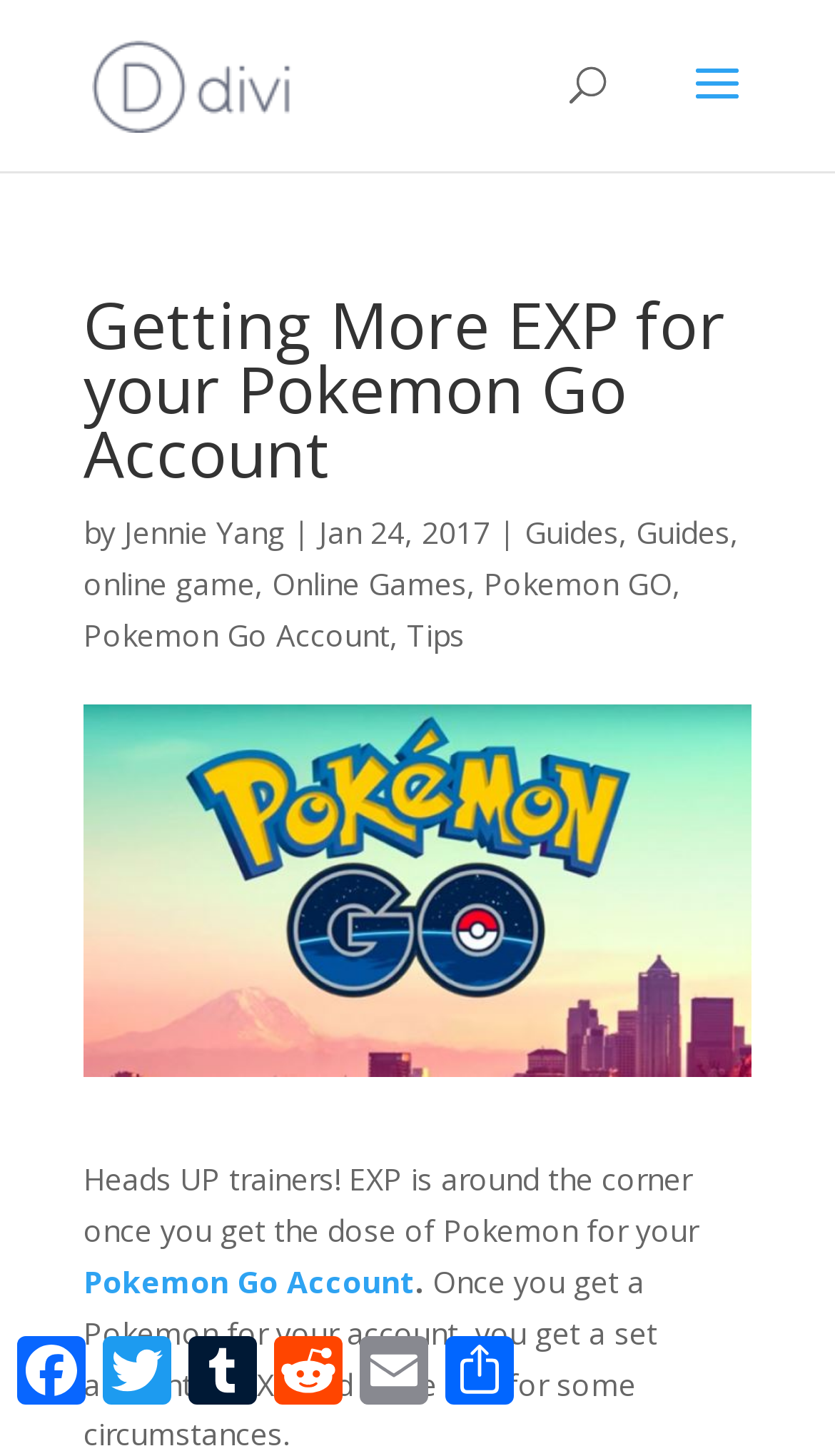Determine the bounding box coordinates of the region that needs to be clicked to achieve the task: "Search for something".

[0.5, 0.0, 0.9, 0.001]